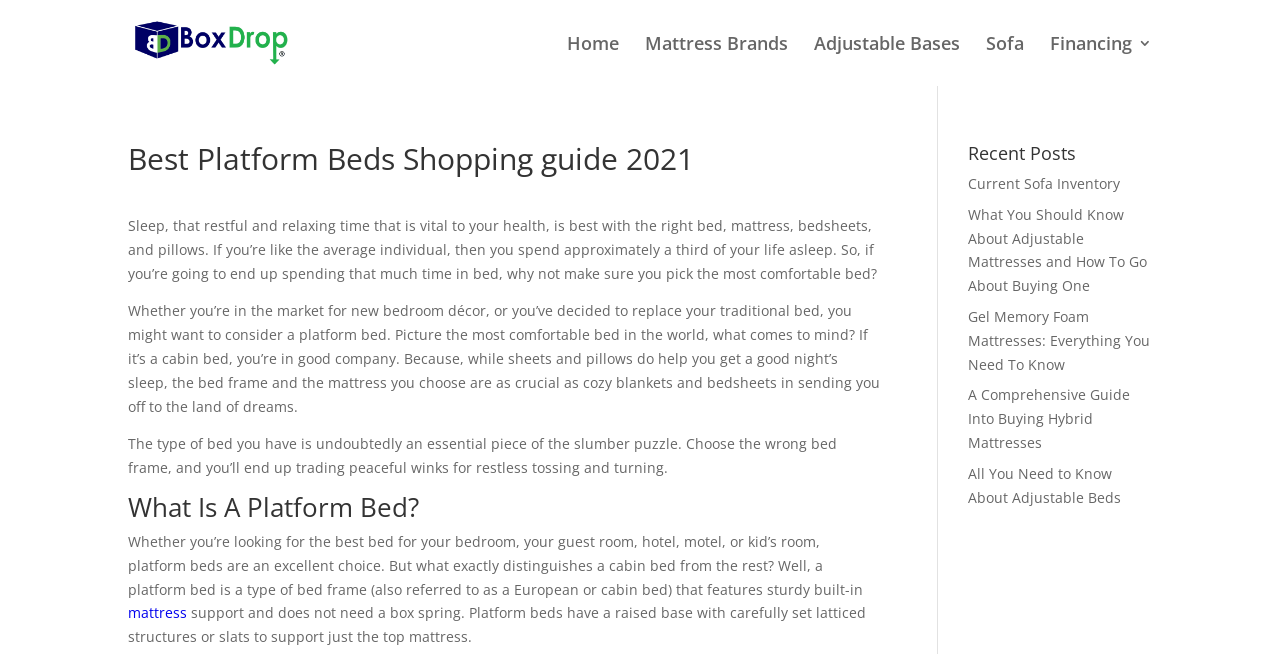From the webpage screenshot, predict the bounding box coordinates (top-left x, top-left y, bottom-right x, bottom-right y) for the UI element described here: Current Sofa Inventory

[0.756, 0.266, 0.875, 0.295]